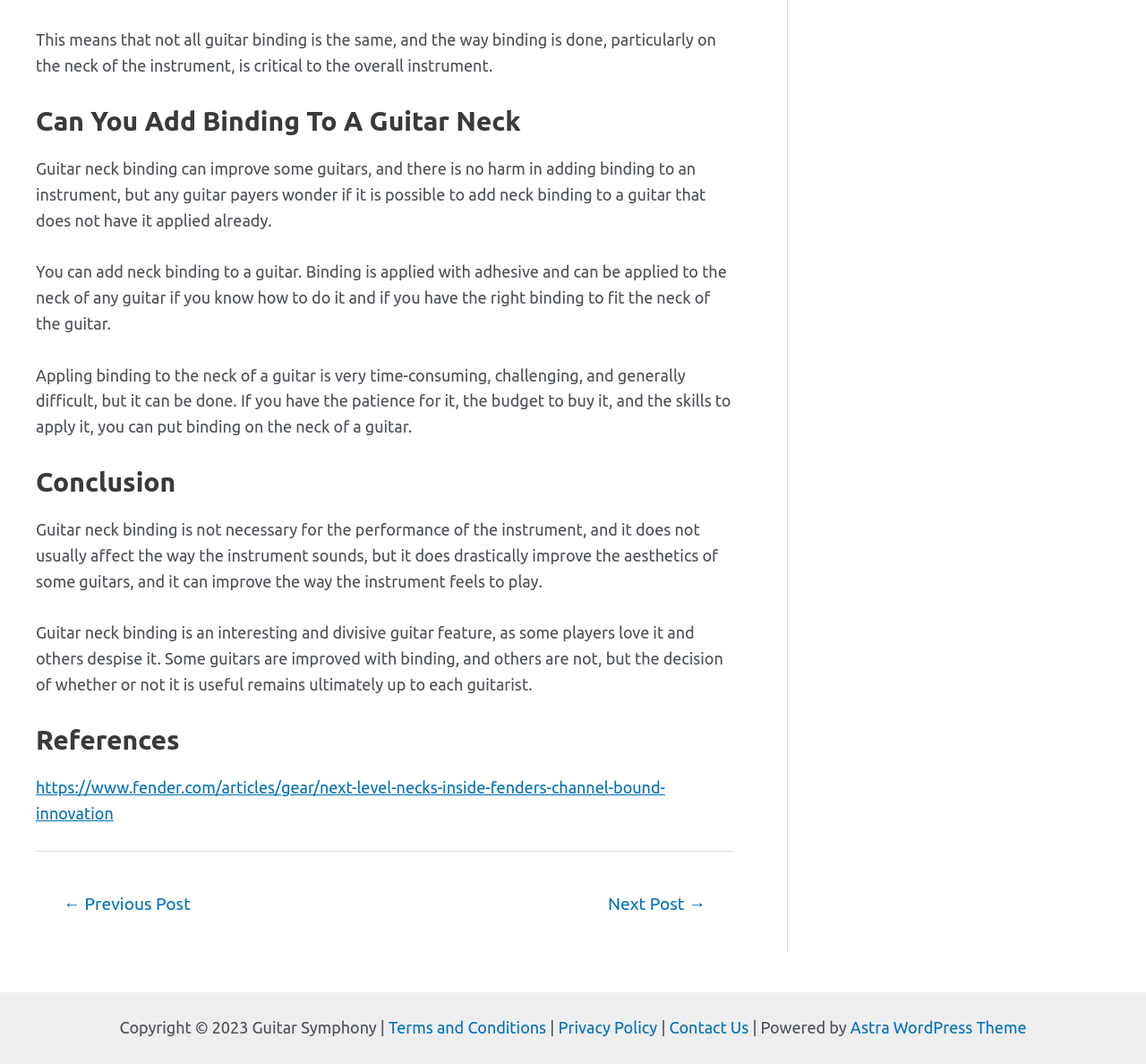Identify the bounding box for the UI element that is described as follows: "Privacy Policy".

[0.487, 0.957, 0.574, 0.974]